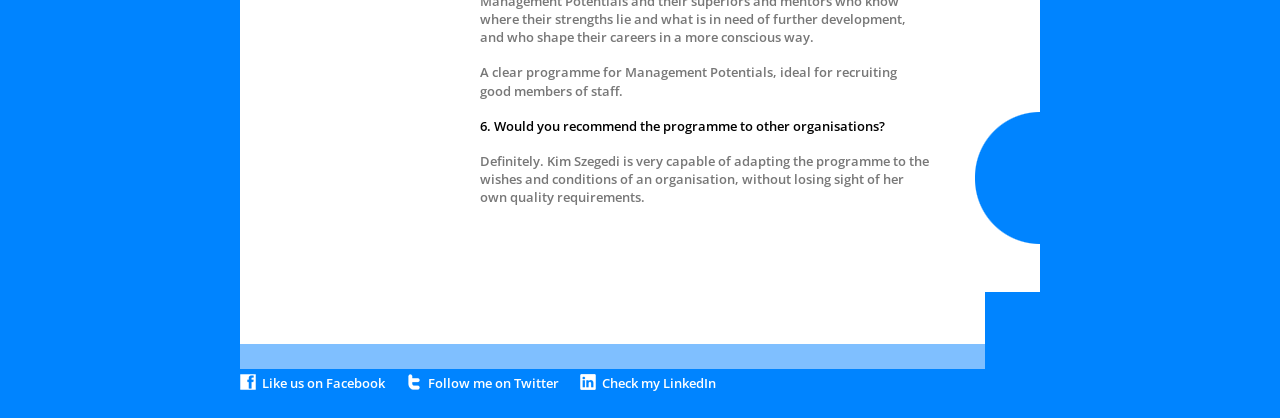What is the topic of the programme?
Refer to the screenshot and deliver a thorough answer to the question presented.

The topic of the programme is mentioned in the first StaticText element, which says 'A clear programme for Management Potentials, ideal for recruiting good members of staff.'